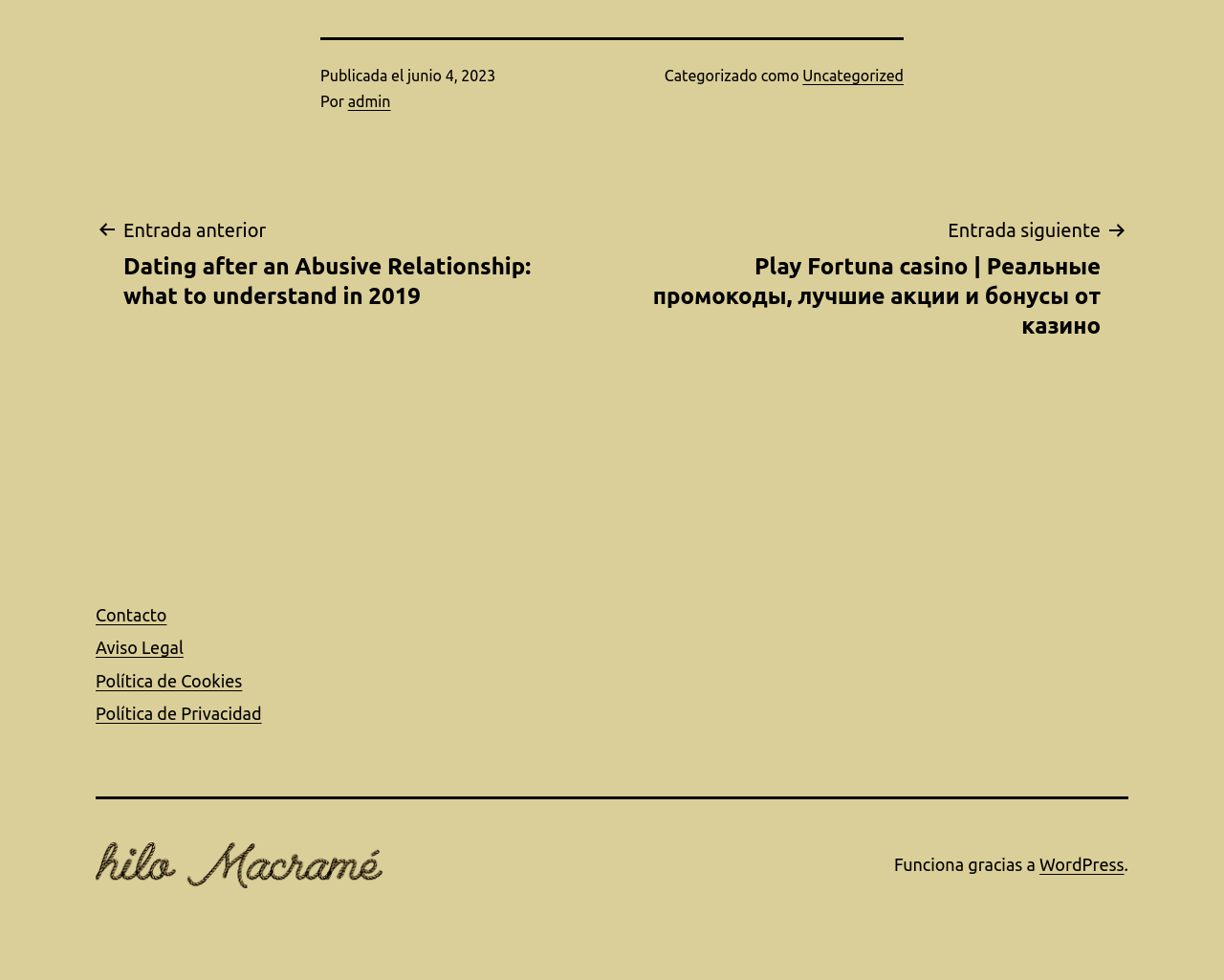What is the previous entry in the navigation?
Use the information from the screenshot to give a comprehensive response to the question.

I found the previous entry in the navigation by looking at the navigation section of the webpage, where it says 'Entrada anterior' followed by the title of the previous entry 'Dating after an Abusive Relationship: what to understand in 2019'.